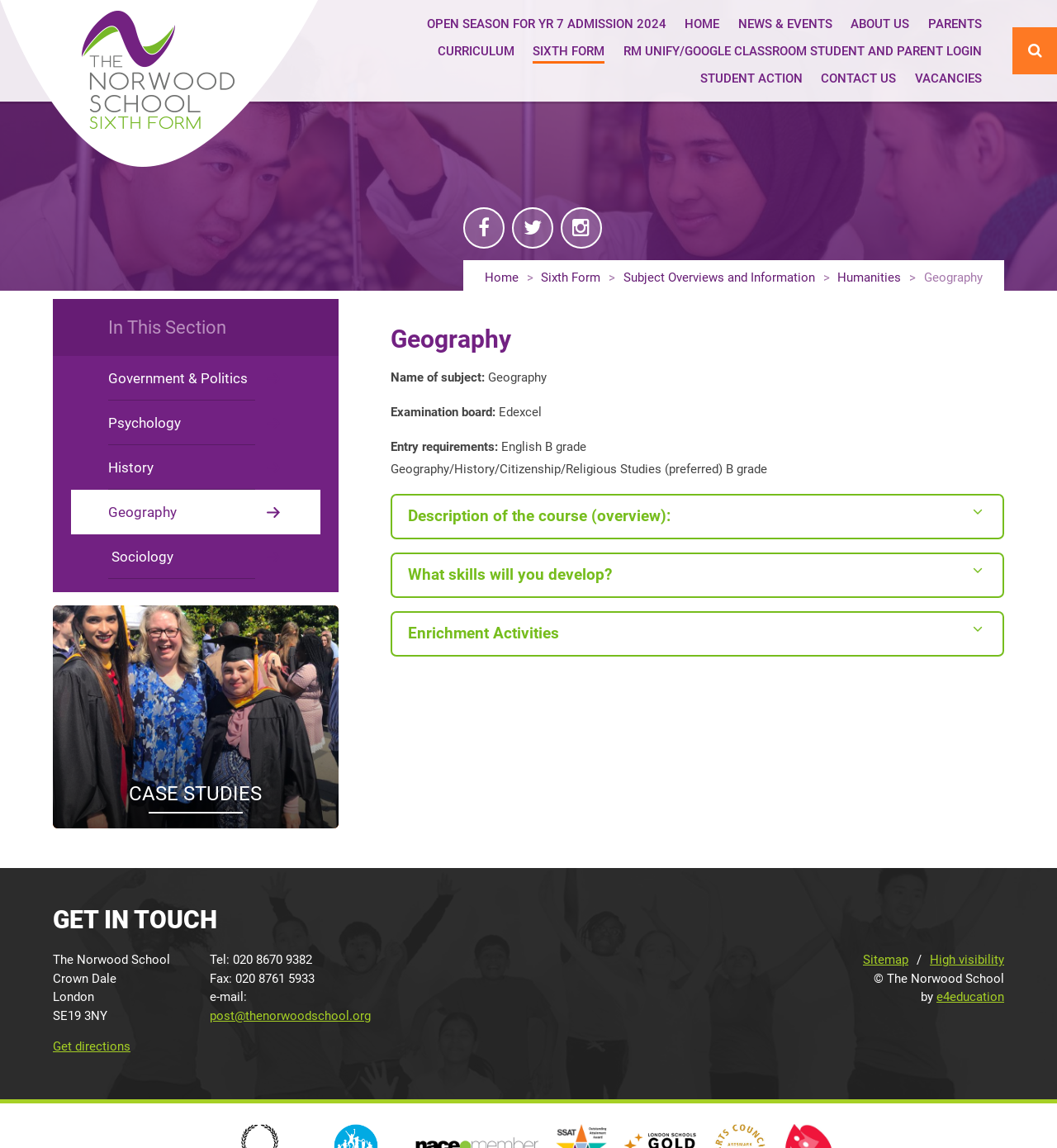Can you determine the bounding box coordinates of the area that needs to be clicked to fulfill the following instruction: "View the sitemap"?

[0.816, 0.83, 0.859, 0.843]